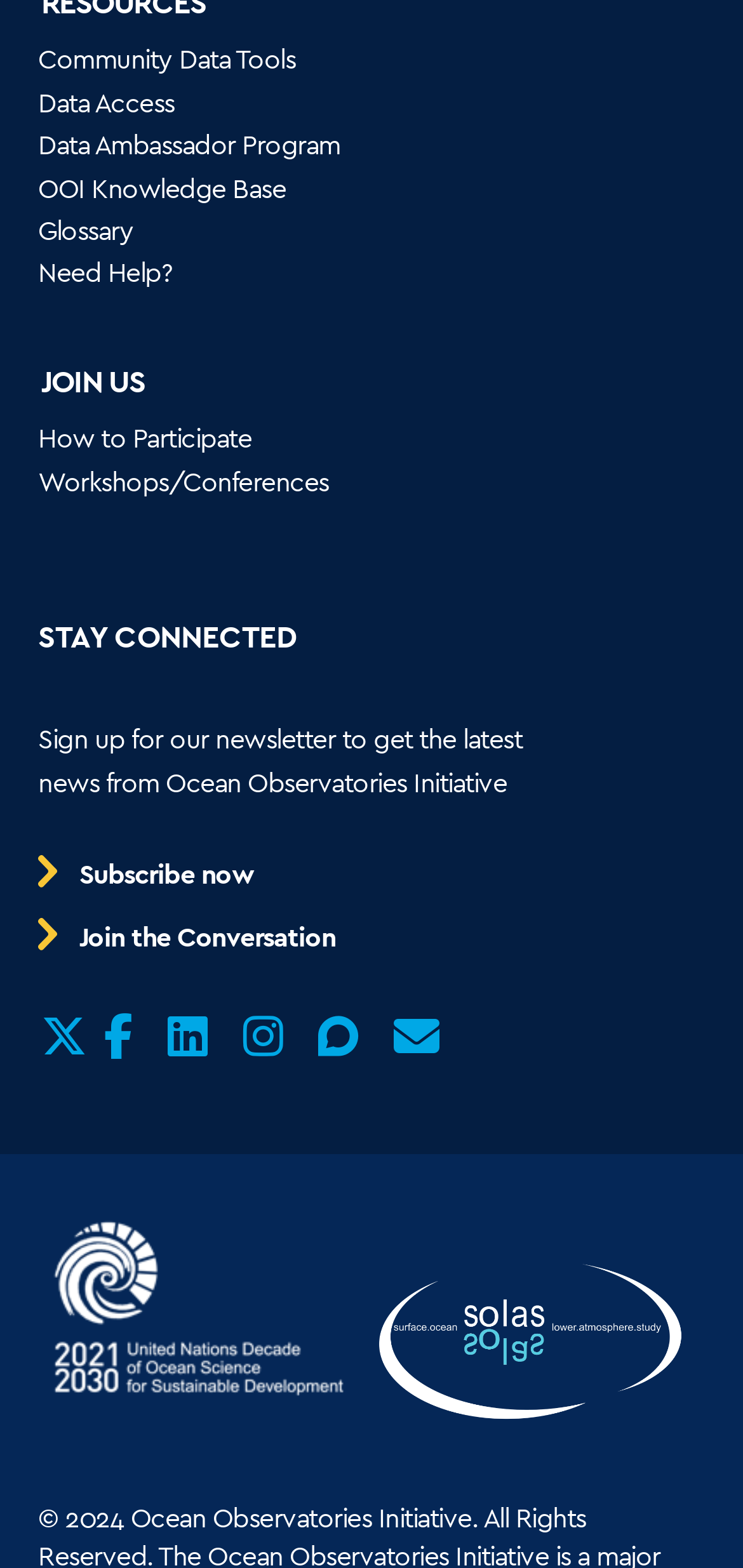Determine the bounding box coordinates for the clickable element to execute this instruction: "take the free e-course". Provide the coordinates as four float numbers between 0 and 1, i.e., [left, top, right, bottom].

None